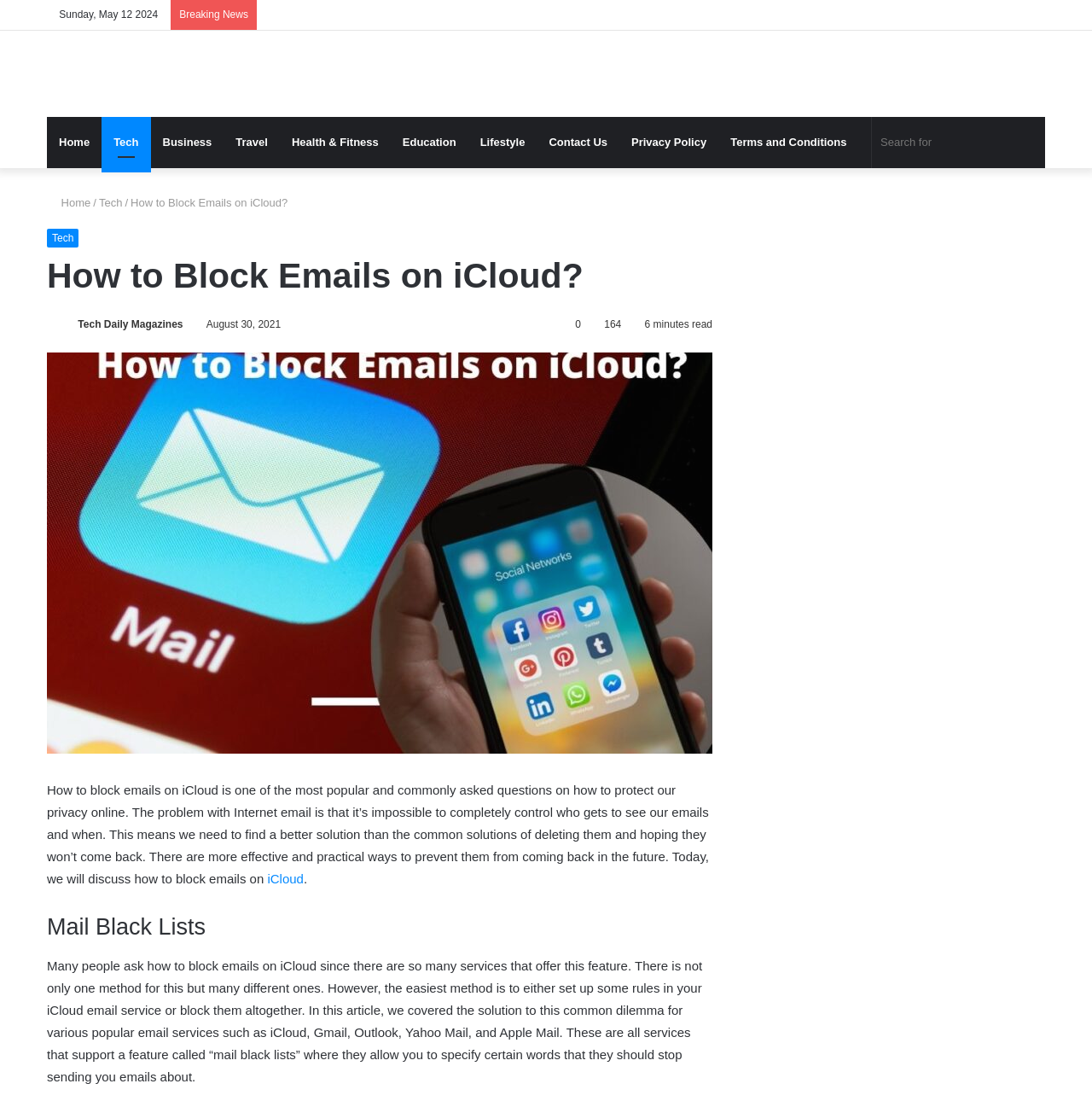What is the category of the article?
Please answer the question as detailed as possible based on the image.

I found the category of the article by looking at the link element that says 'Tech' which is located at the top of the webpage and is also the category of the article.